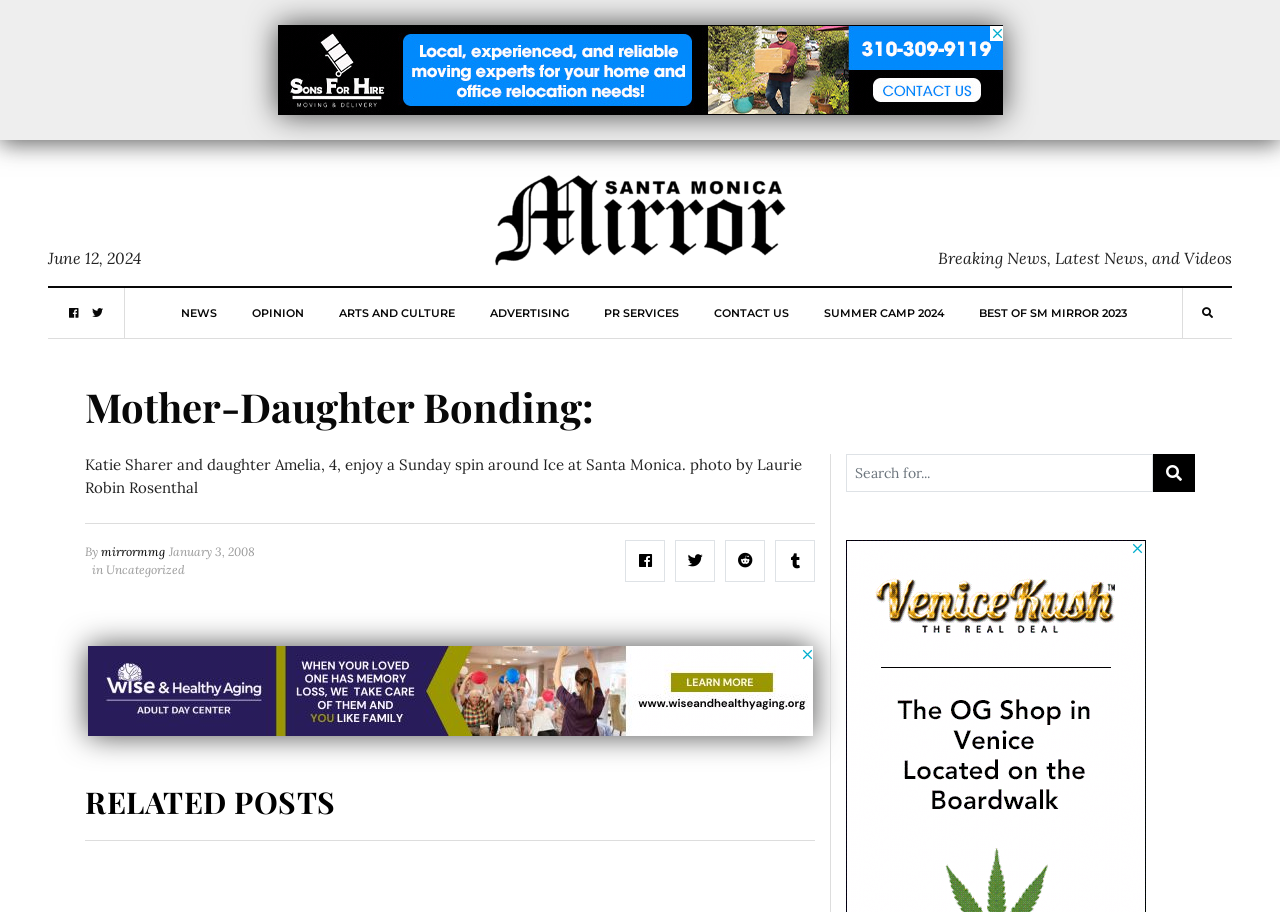Indicate the bounding box coordinates of the element that needs to be clicked to satisfy the following instruction: "Click the Search button". The coordinates should be four float numbers between 0 and 1, i.e., [left, top, right, bottom].

None